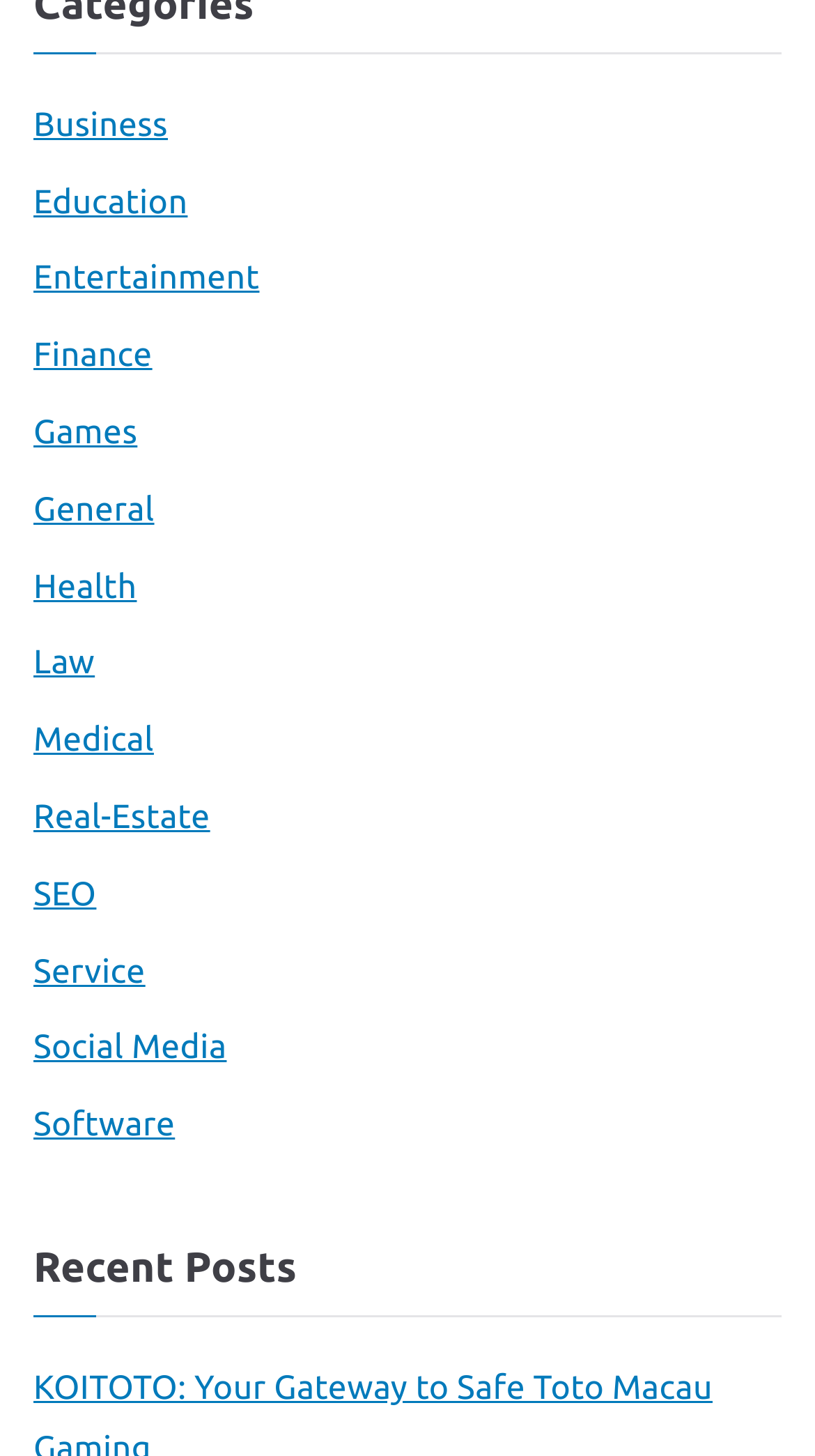Find the bounding box coordinates of the element to click in order to complete the given instruction: "View Recent Posts."

[0.041, 0.852, 0.959, 0.905]